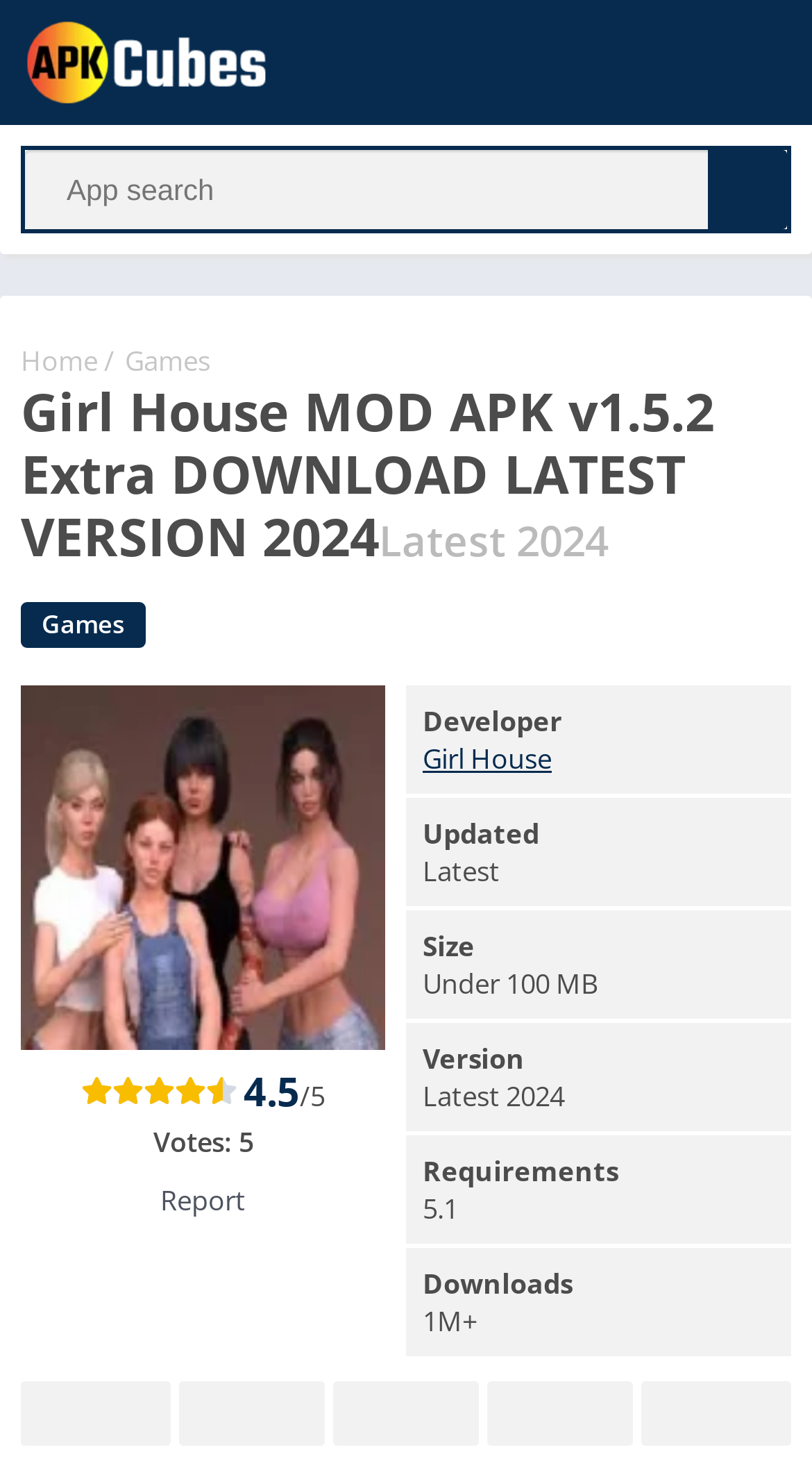What is the rating of the Girl House MOD APK?
By examining the image, provide a one-word or phrase answer.

4.5/5